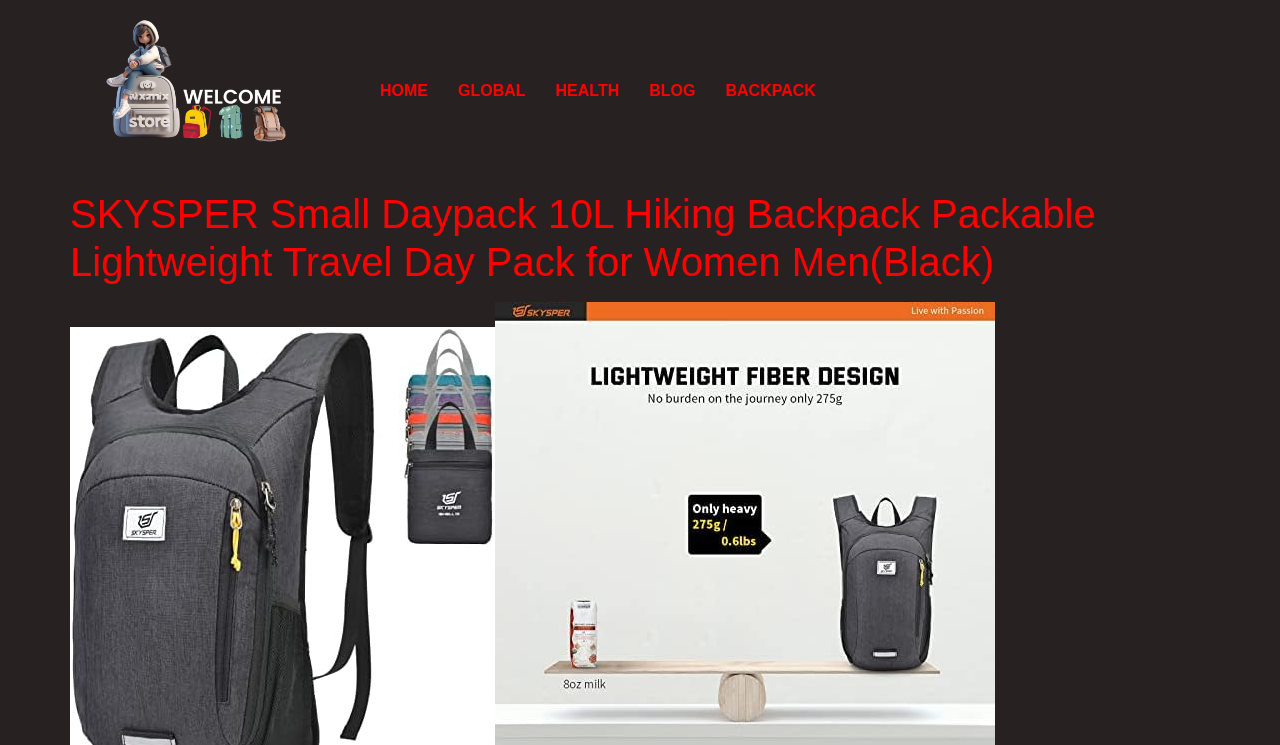What type of product is being sold on this webpage?
Give a detailed response to the question by analyzing the screenshot.

Based on the webpage content and title, it appears that the product being sold is a backpack, specifically a lightweight travel backpack.